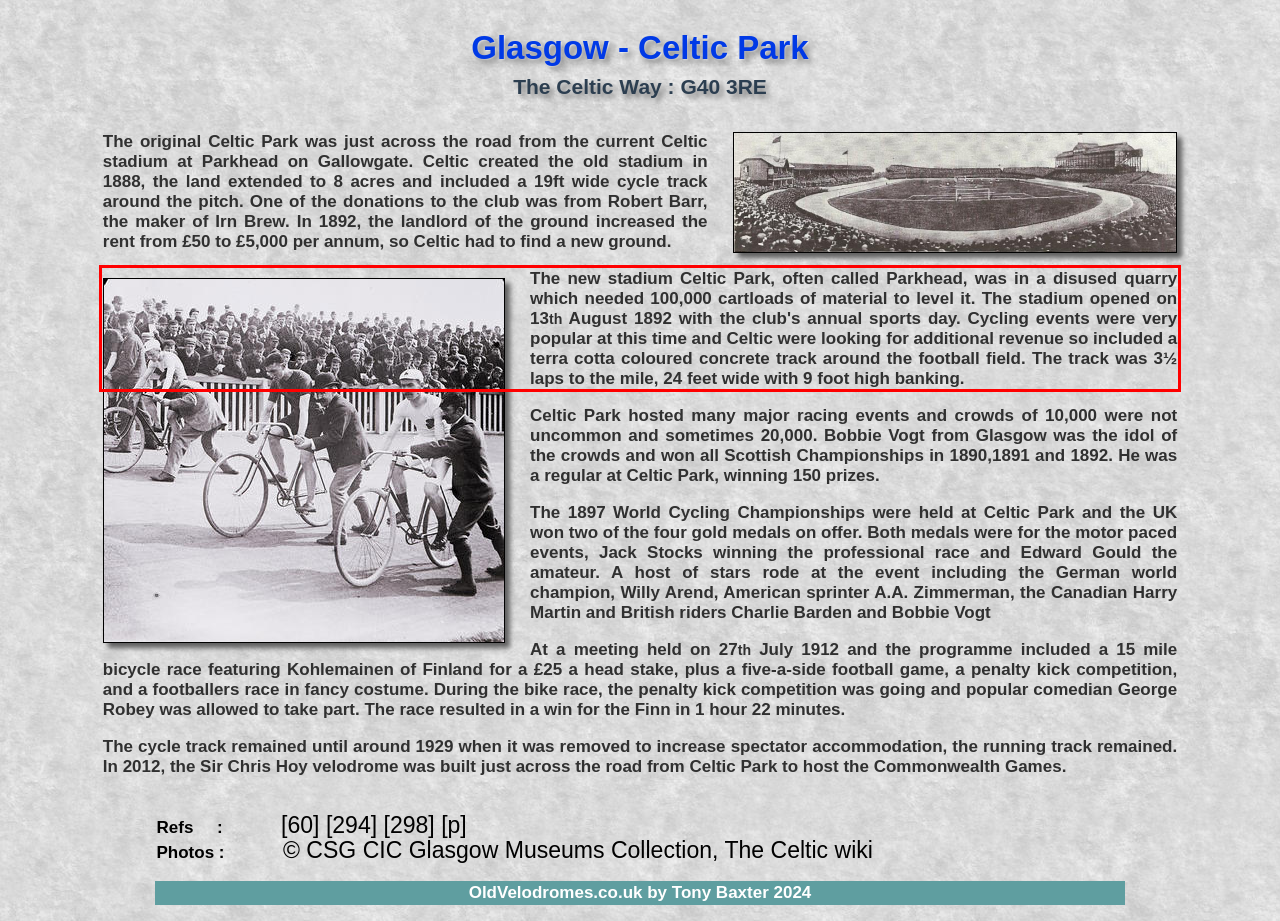Please identify and extract the text from the UI element that is surrounded by a red bounding box in the provided webpage screenshot.

The new stadium Celtic Park, often called Parkhead, was in a disused quarry which needed 100,000 cartloads of material to level it. The stadium opened on 13th August 1892 with the club's annual sports day. Cycling events were very popular at this time and Celtic were looking for additional revenue so included a terra cotta coloured concrete track around the football field. The track was 3½ laps to the mile, 24 feet wide with 9 foot high banking.